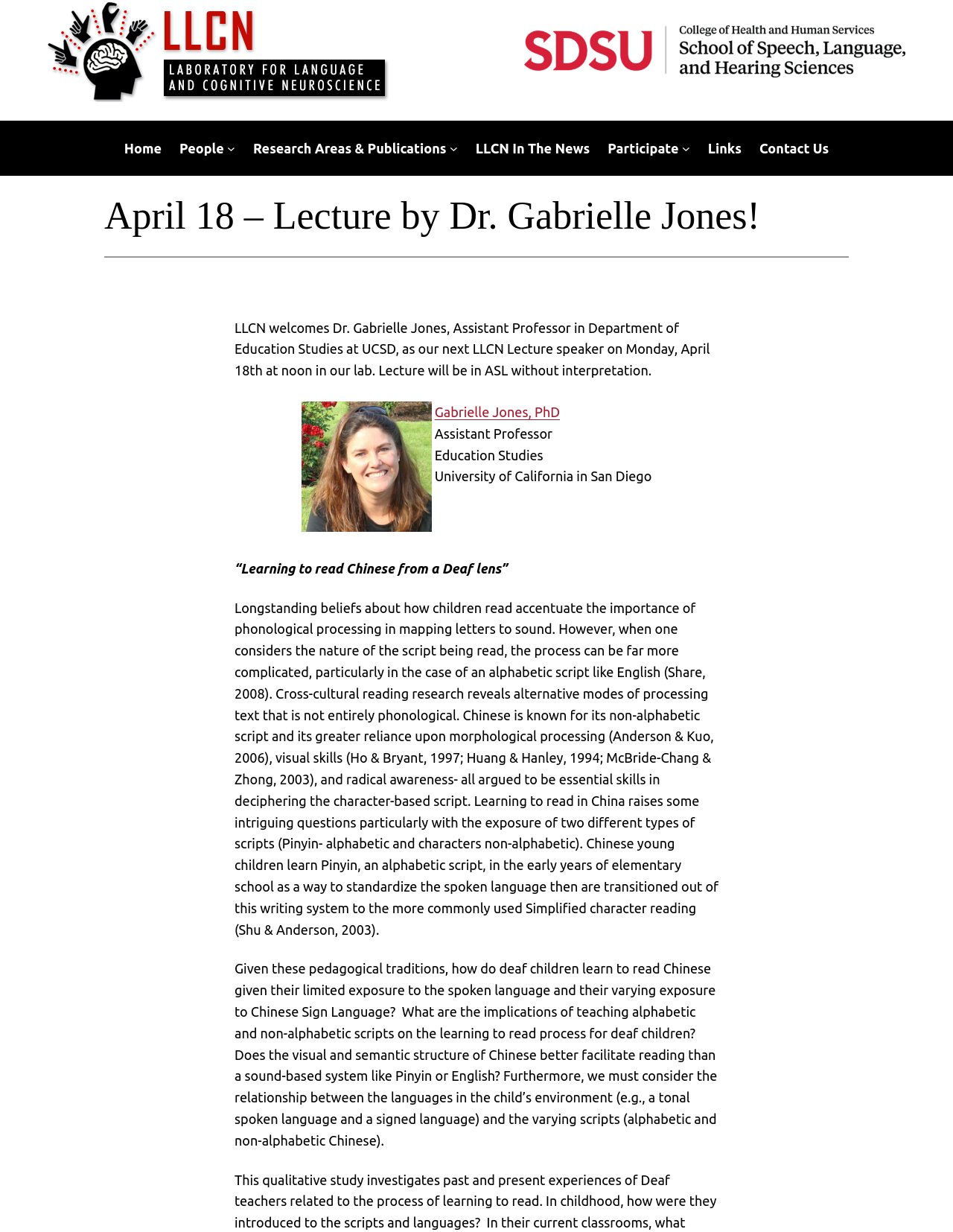What is the topic of the lecture?
Kindly offer a detailed explanation using the data available in the image.

The topic of the lecture is 'Learning to read Chinese from a Deaf lens', which is mentioned in the StaticText element with bounding box coordinates [0.246, 0.455, 0.532, 0.467]. This topic is further elaborated in the subsequent paragraphs, discussing how deaf children learn to read Chinese given their limited exposure to the spoken language and their varying exposure to Chinese Sign Language.